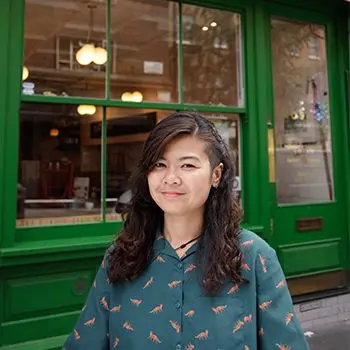Answer the question with a brief word or phrase:
What is the atmosphere of the restaurant?

Welcoming